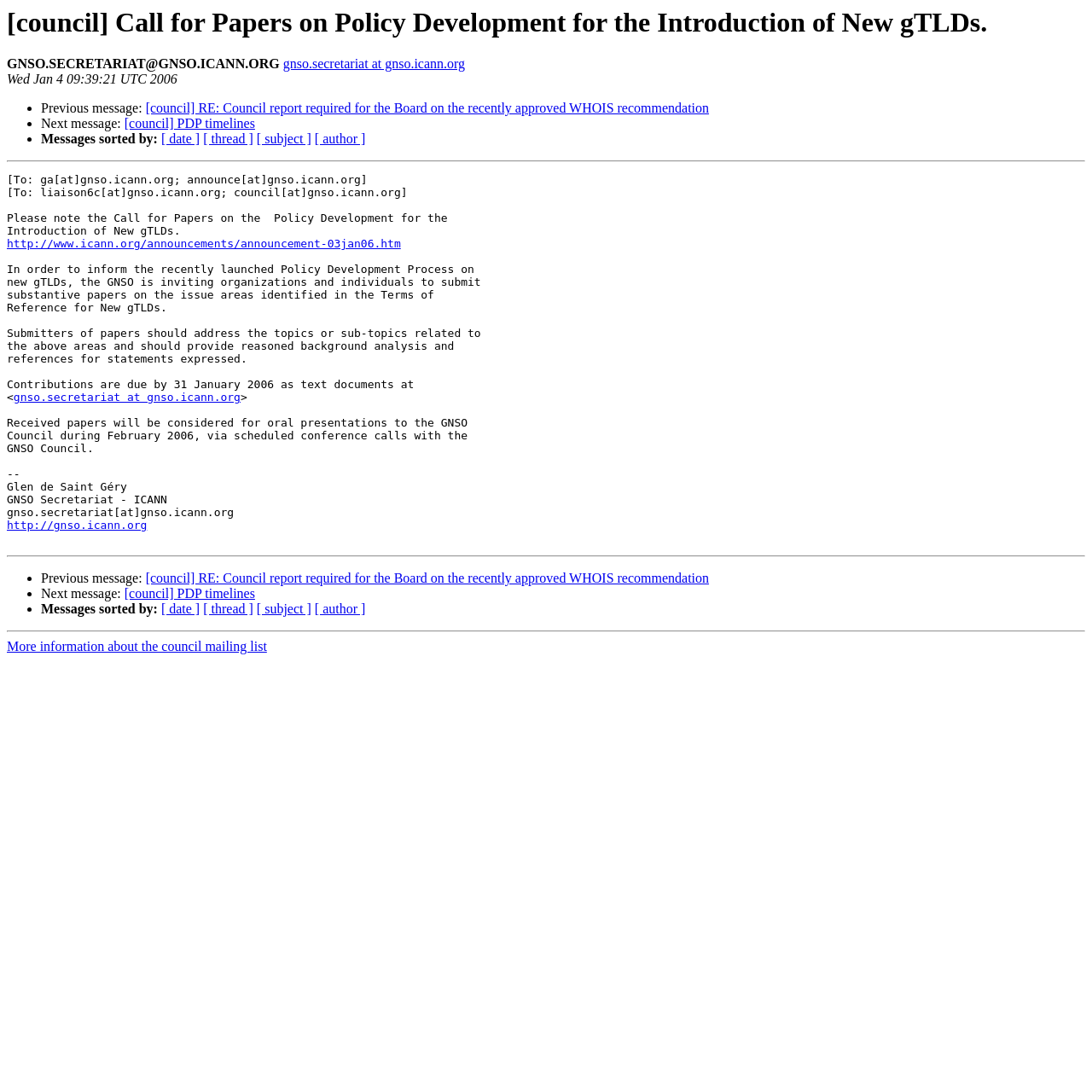How will the received papers be considered?
Make sure to answer the question with a detailed and comprehensive explanation.

I found how the received papers will be considered by reading the StaticText element with the content 'Received papers will be considered for oral presentations to the GNSO Council during February 2006, via scheduled conference calls with the GNSO Council.'. This text explains how the received papers will be considered.